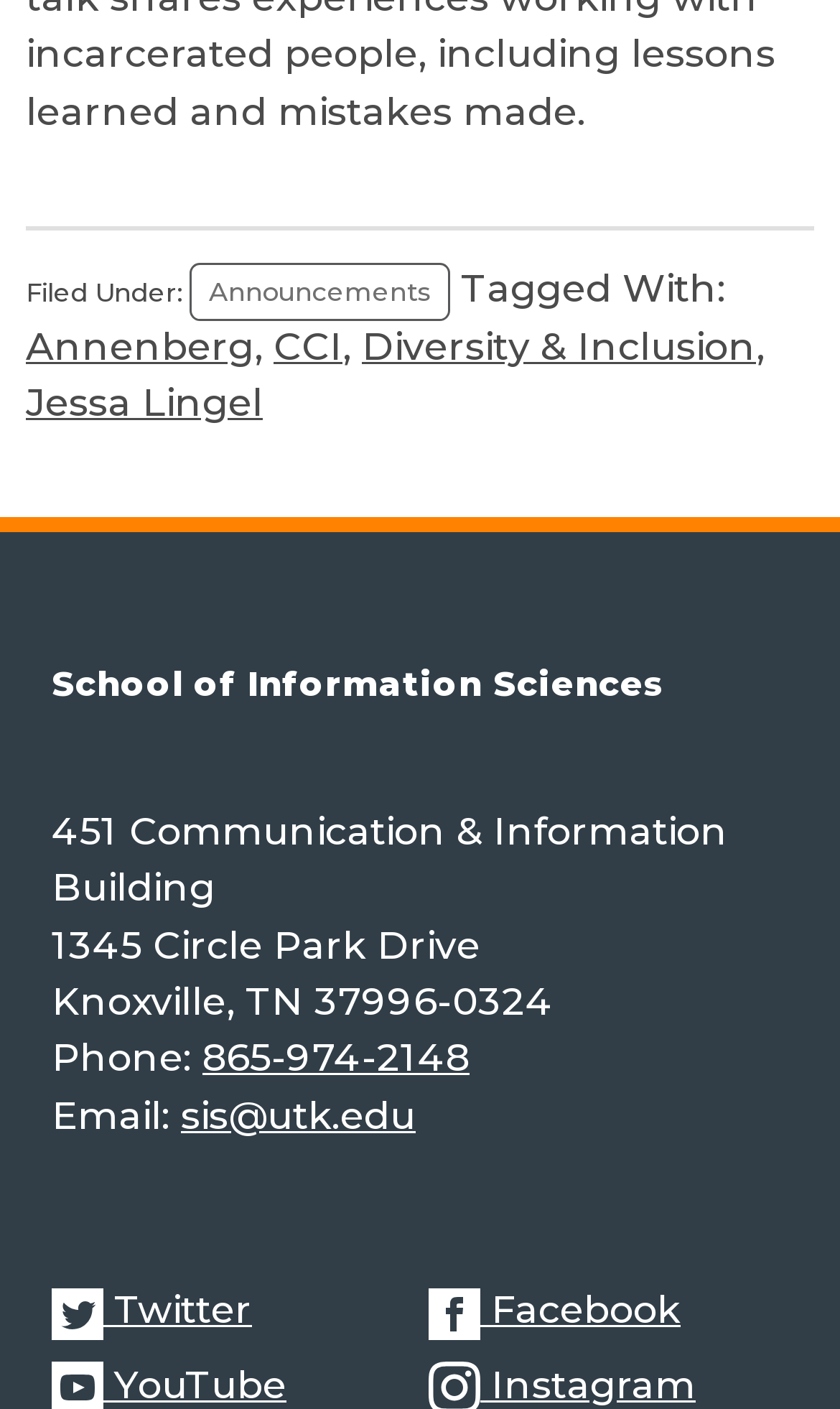Provide the bounding box coordinates of the area you need to click to execute the following instruction: "Follow on Twitter".

[0.051, 0.91, 0.5, 0.951]